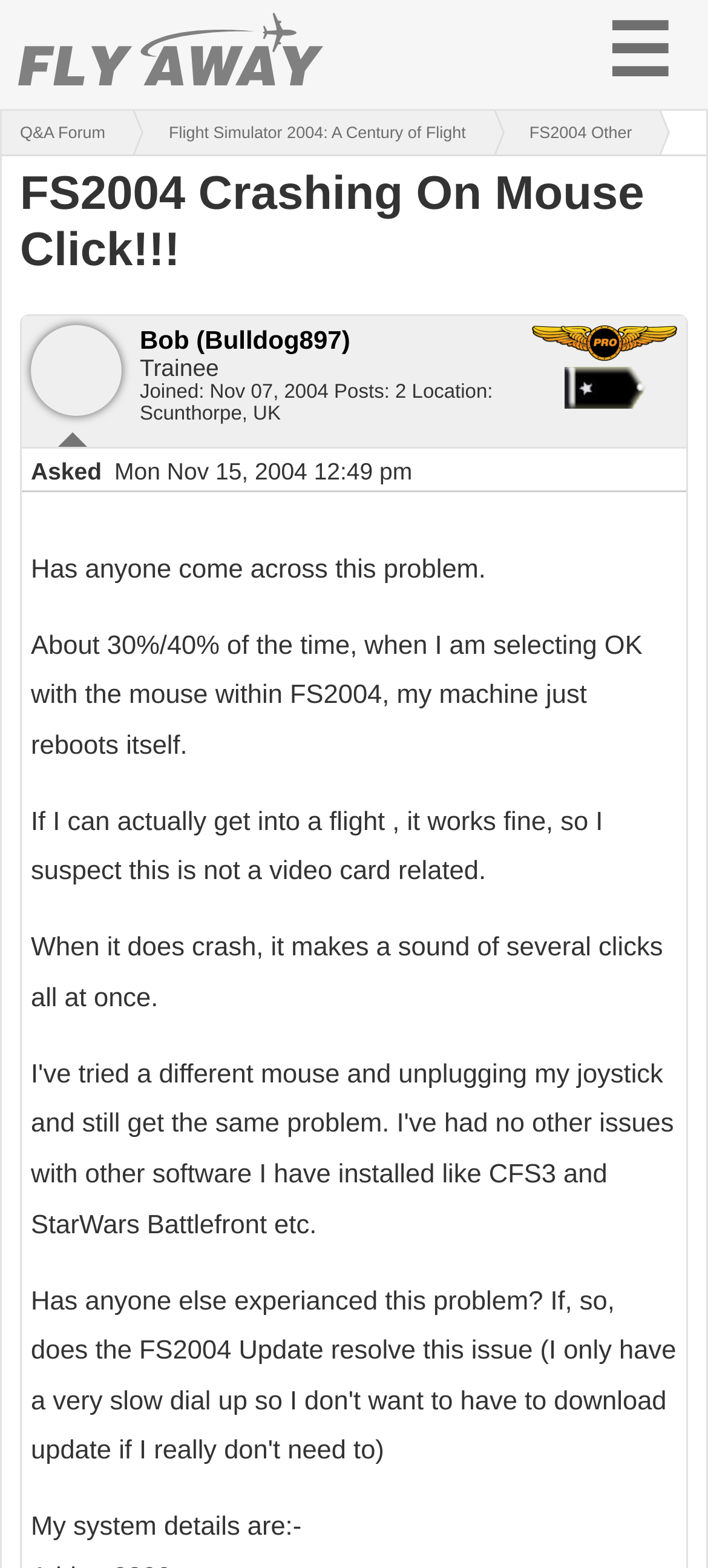What sound does the machine make when it crashes?
Offer a detailed and exhaustive answer to the question.

I found the sound by reading the static text element that says 'When it does crash, it makes a sound of several clicks all at once.' which describes the sound that the machine makes when it crashes.